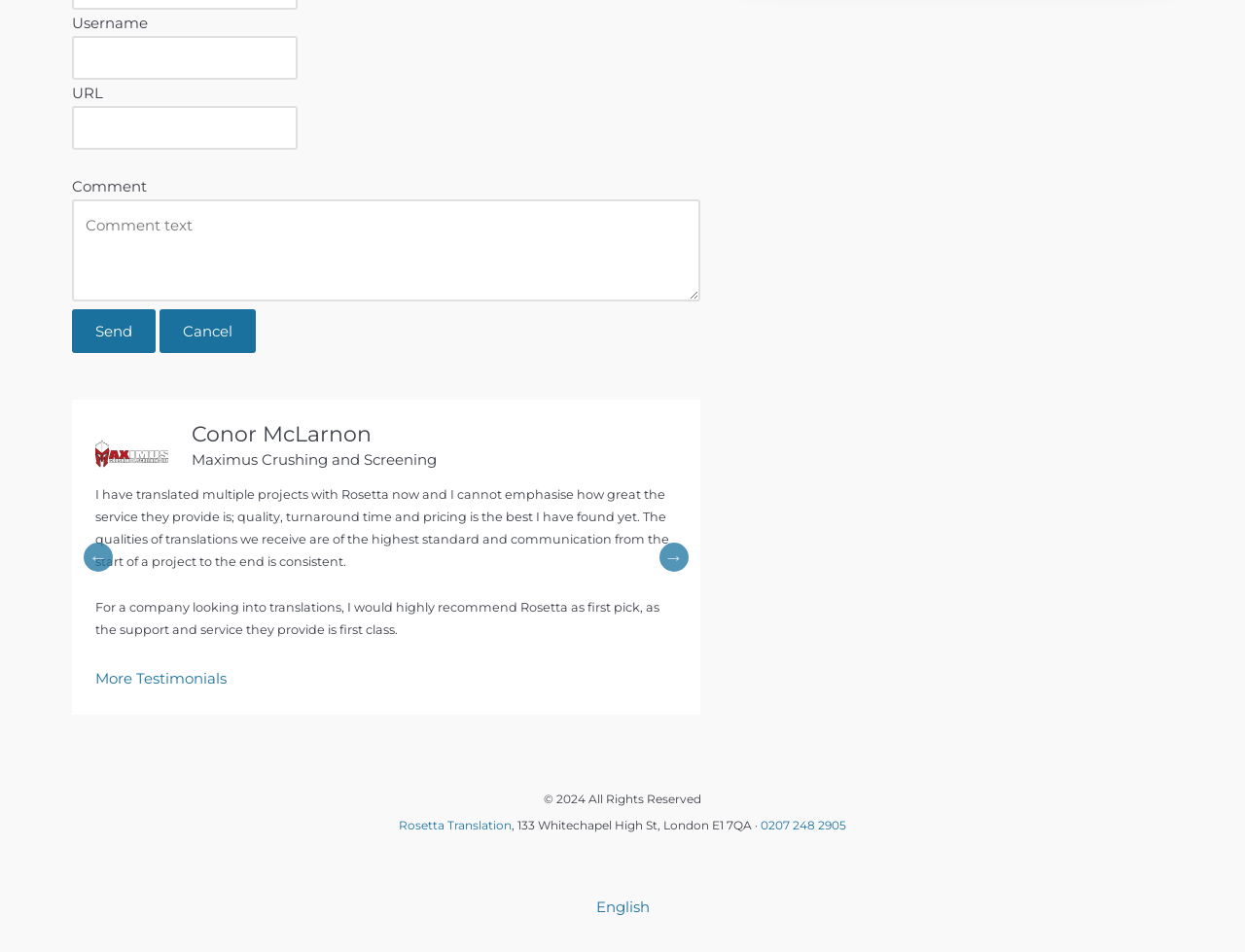Provide a one-word or short-phrase answer to the question:
How many textboxes are there?

3